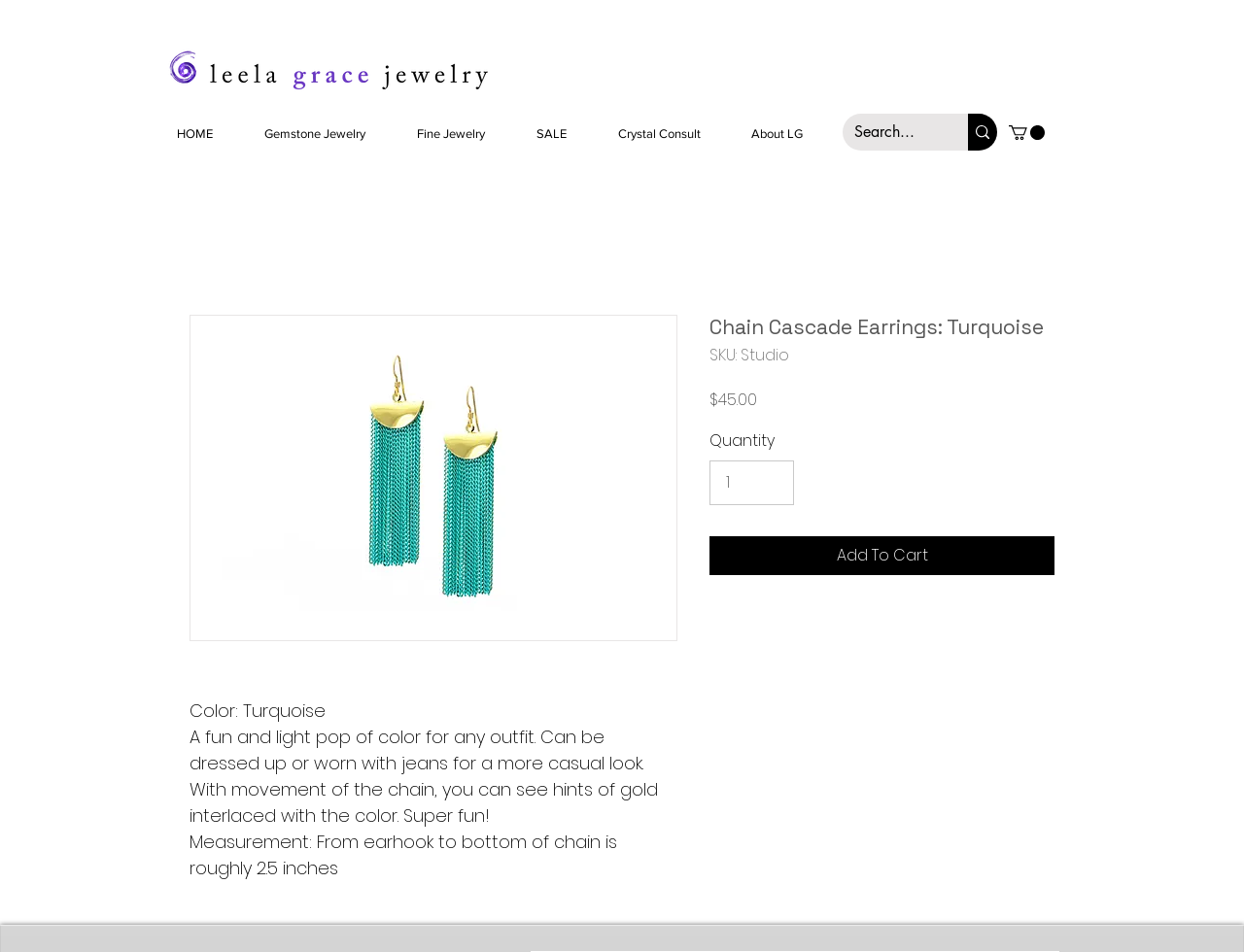Find the bounding box coordinates of the element's region that should be clicked in order to follow the given instruction: "Search for something". The coordinates should consist of four float numbers between 0 and 1, i.e., [left, top, right, bottom].

[0.687, 0.119, 0.745, 0.159]